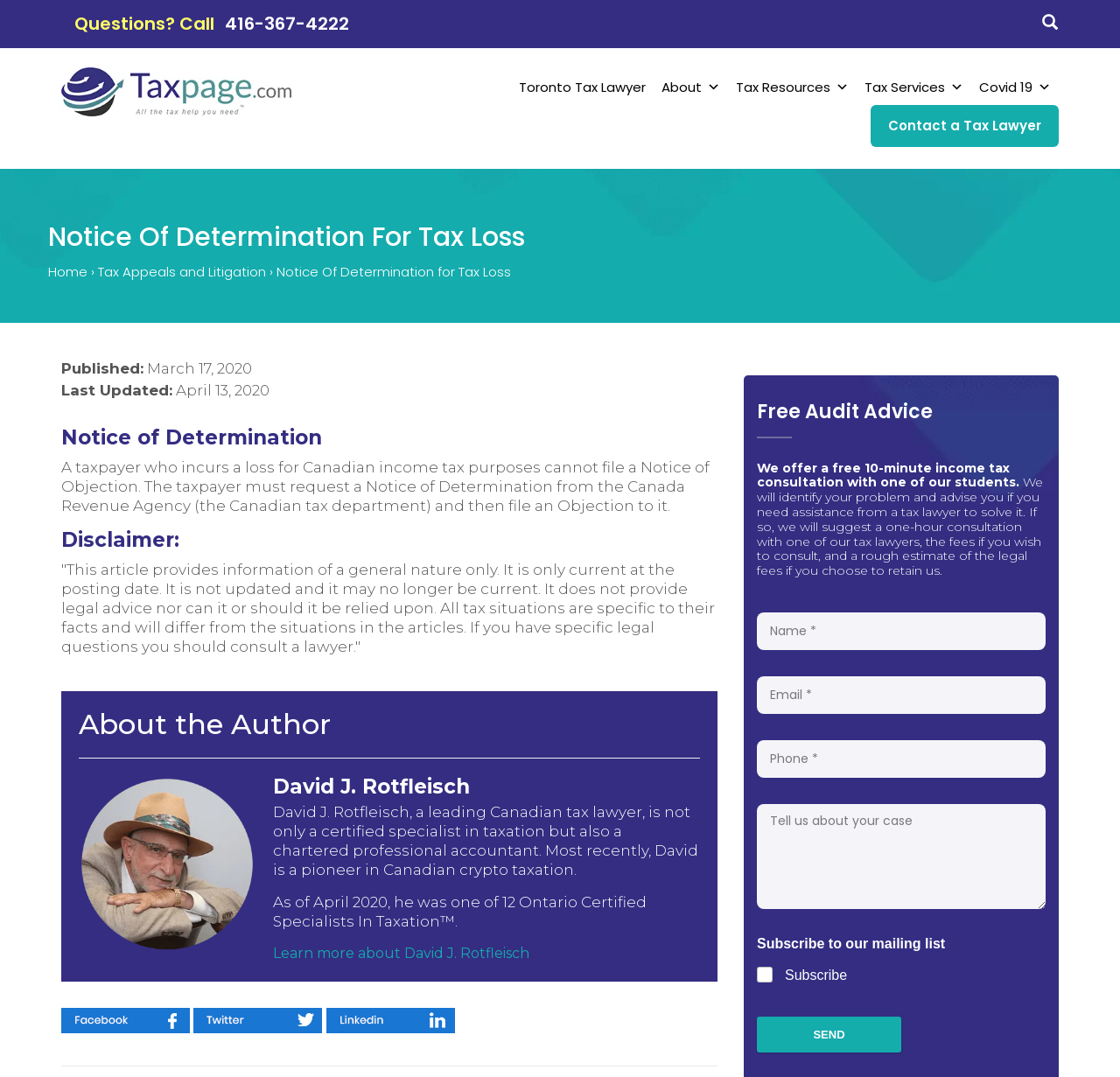What is the name of the law firm or organization?
Using the image as a reference, give an elaborate response to the question.

I found the name of the law firm or organization by looking at the top of the webpage, where it says 'TaxPage' and has a logo associated with it. This suggests that TaxPage is the entity behind the webpage and its content.